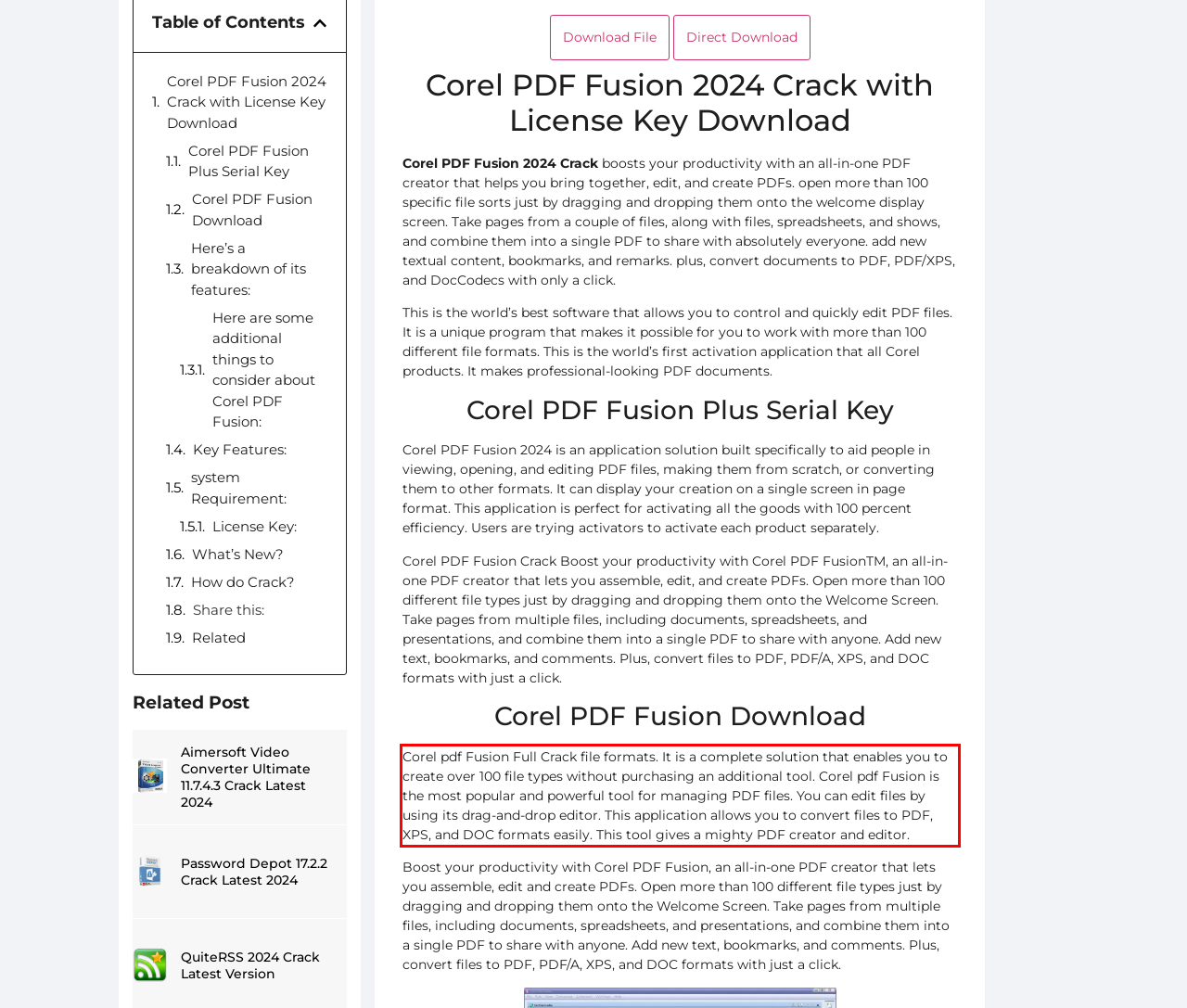Your task is to recognize and extract the text content from the UI element enclosed in the red bounding box on the webpage screenshot.

Corel pdf Fusion Full Crack file formats. It is a complete solution that enables you to create over 100 file types without purchasing an additional tool. Corel pdf Fusion is the most popular and powerful tool for managing PDF files. You can edit files by using its drag-and-drop editor. This application allows you to convert files to PDF, XPS, and DOC formats easily. This tool gives a mighty PDF creator and editor.